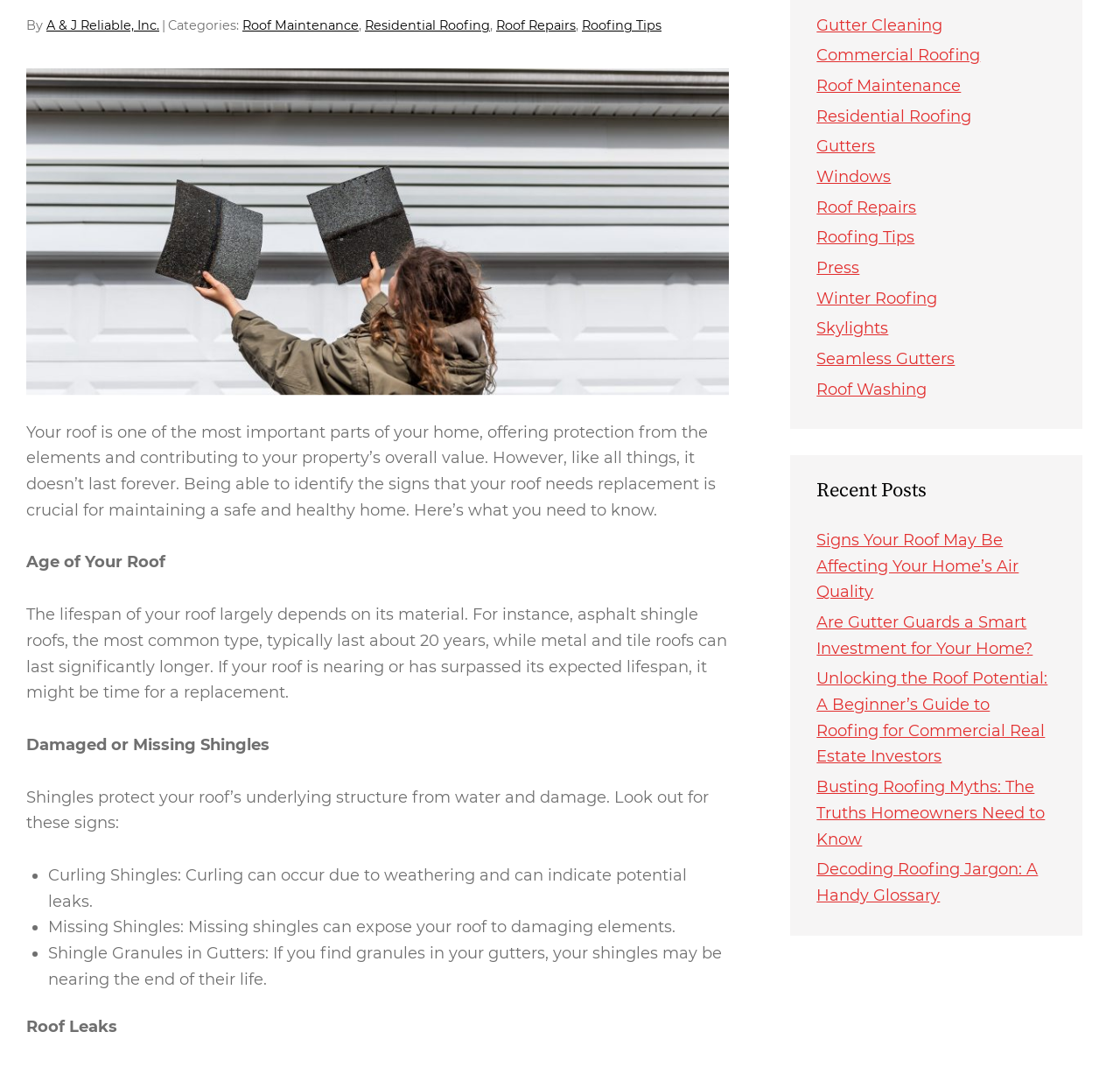Given the description of the UI element: "A & J Reliable, Inc.", predict the bounding box coordinates in the form of [left, top, right, bottom], with each value being a float between 0 and 1.

[0.041, 0.016, 0.142, 0.031]